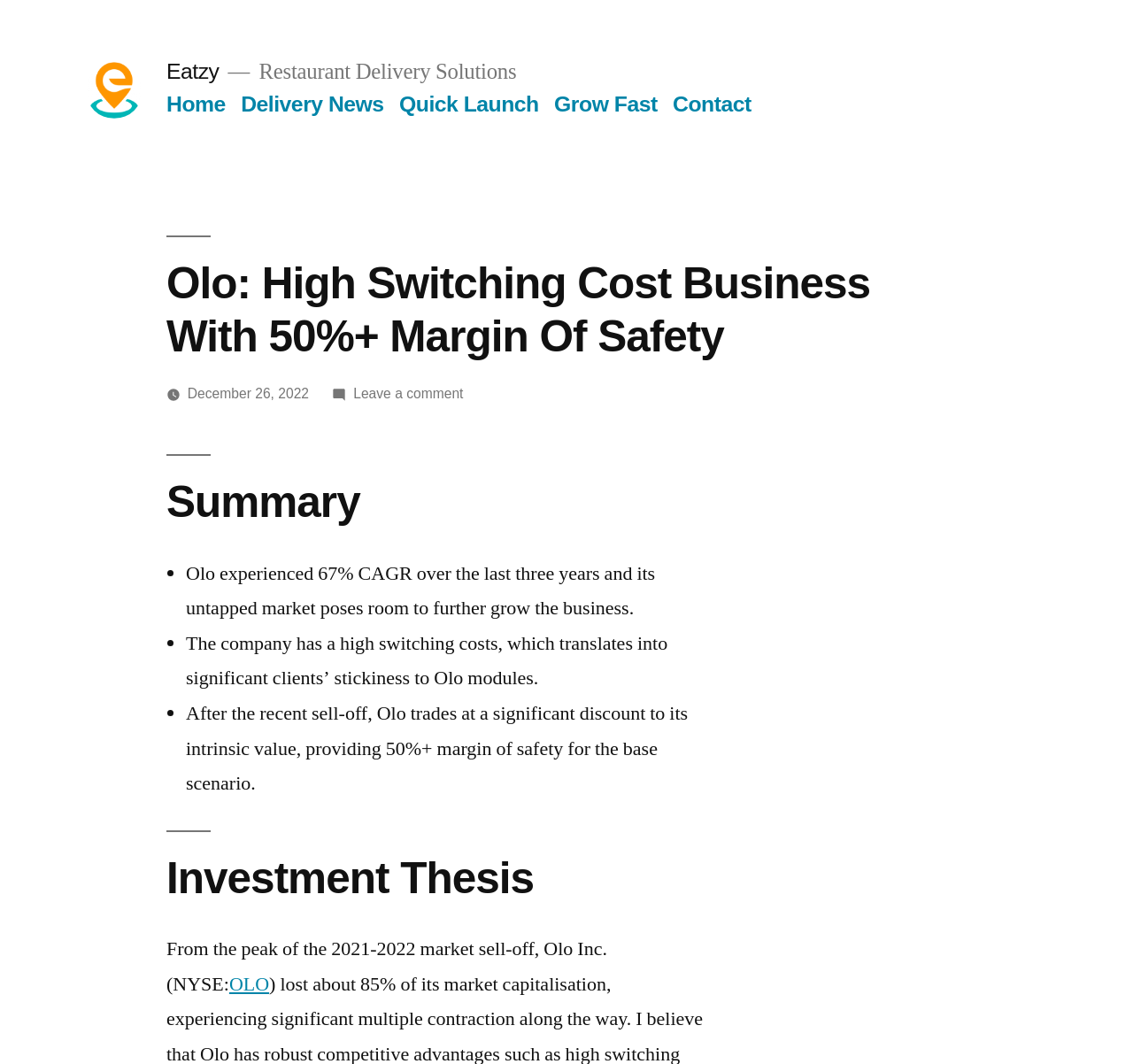Find and generate the main title of the webpage.

Olo: High Switching Cost Business With 50%+ Margin Of Safety